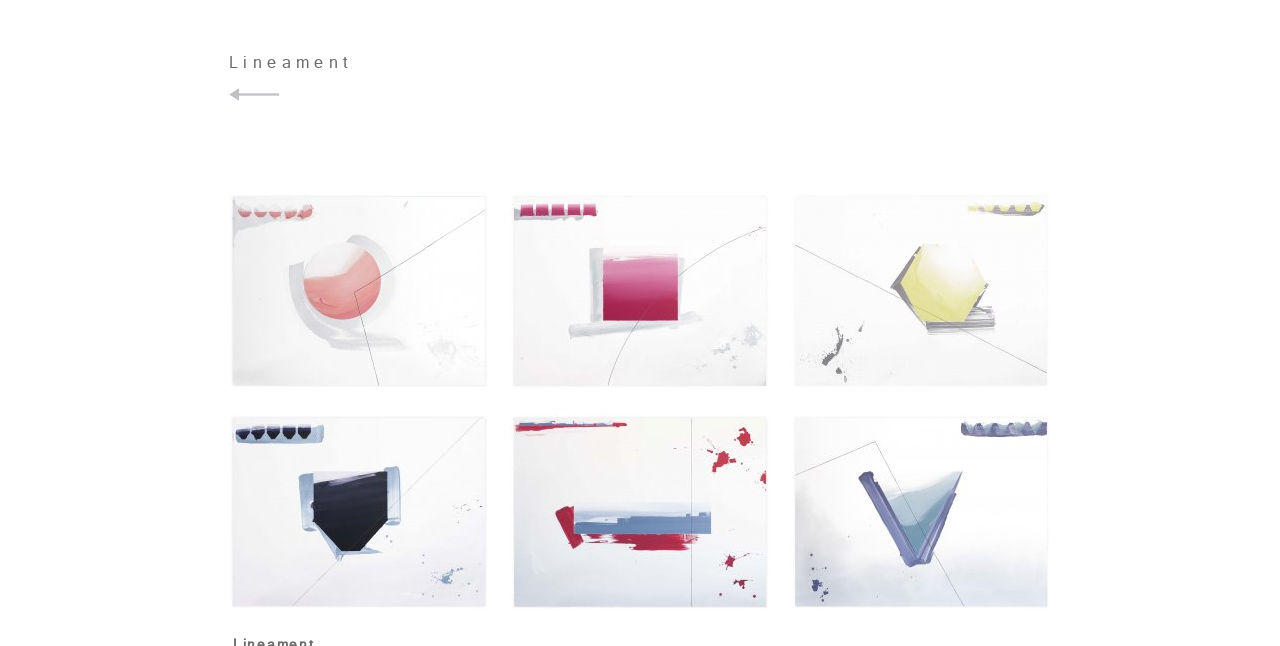Answer this question using a single word or a brief phrase:
What is the medium of the artworks?

Vinylique sur papier marouflé sur aluminium